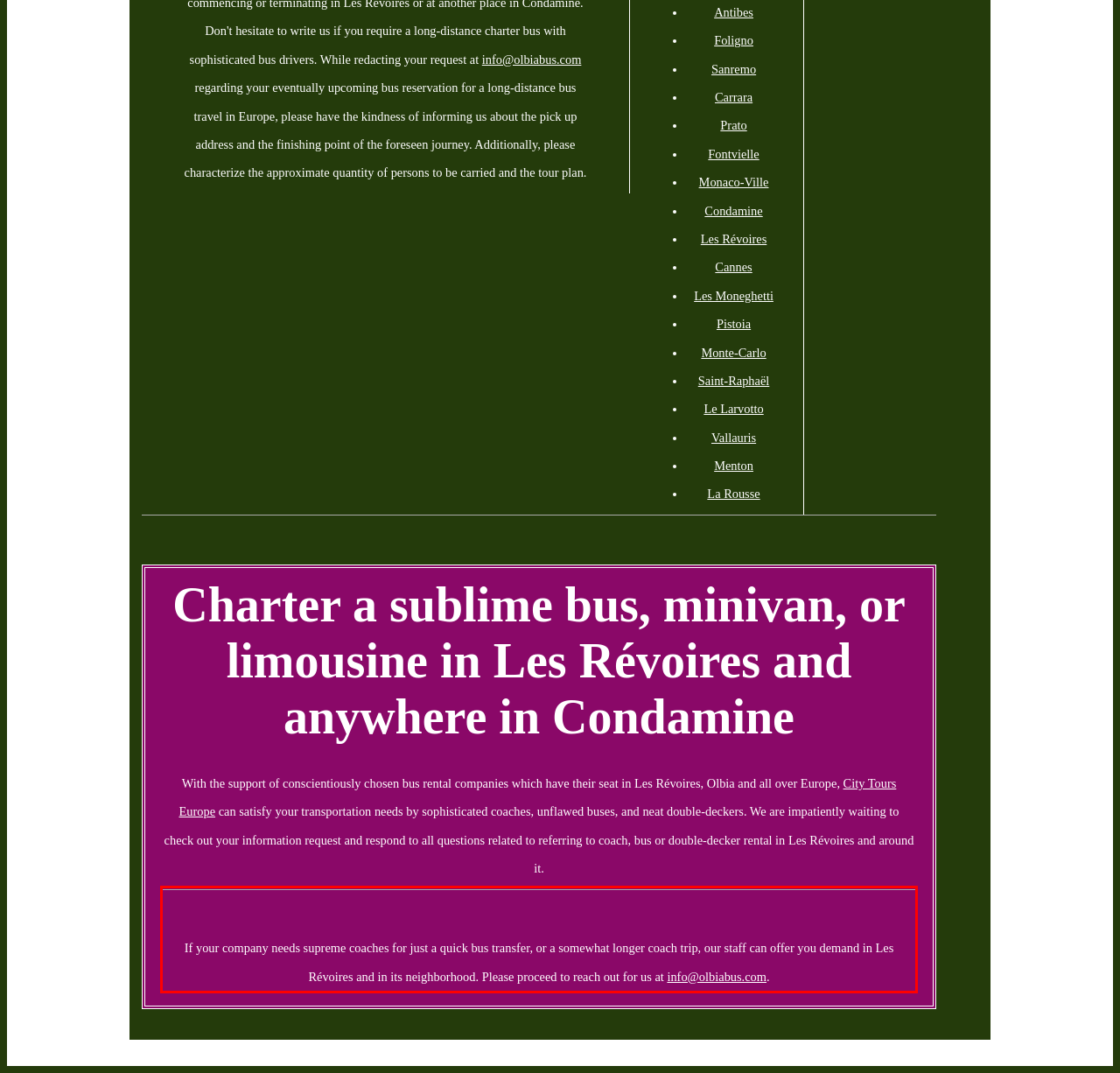Analyze the webpage screenshot and use OCR to recognize the text content in the red bounding box.

If your company needs supreme coaches for just a quick bus transfer, or a somewhat longer coach trip, our staff can offer you demand in Les Révoires and in its neighborhood. Please proceed to reach out for us at info@olbiabus.com.